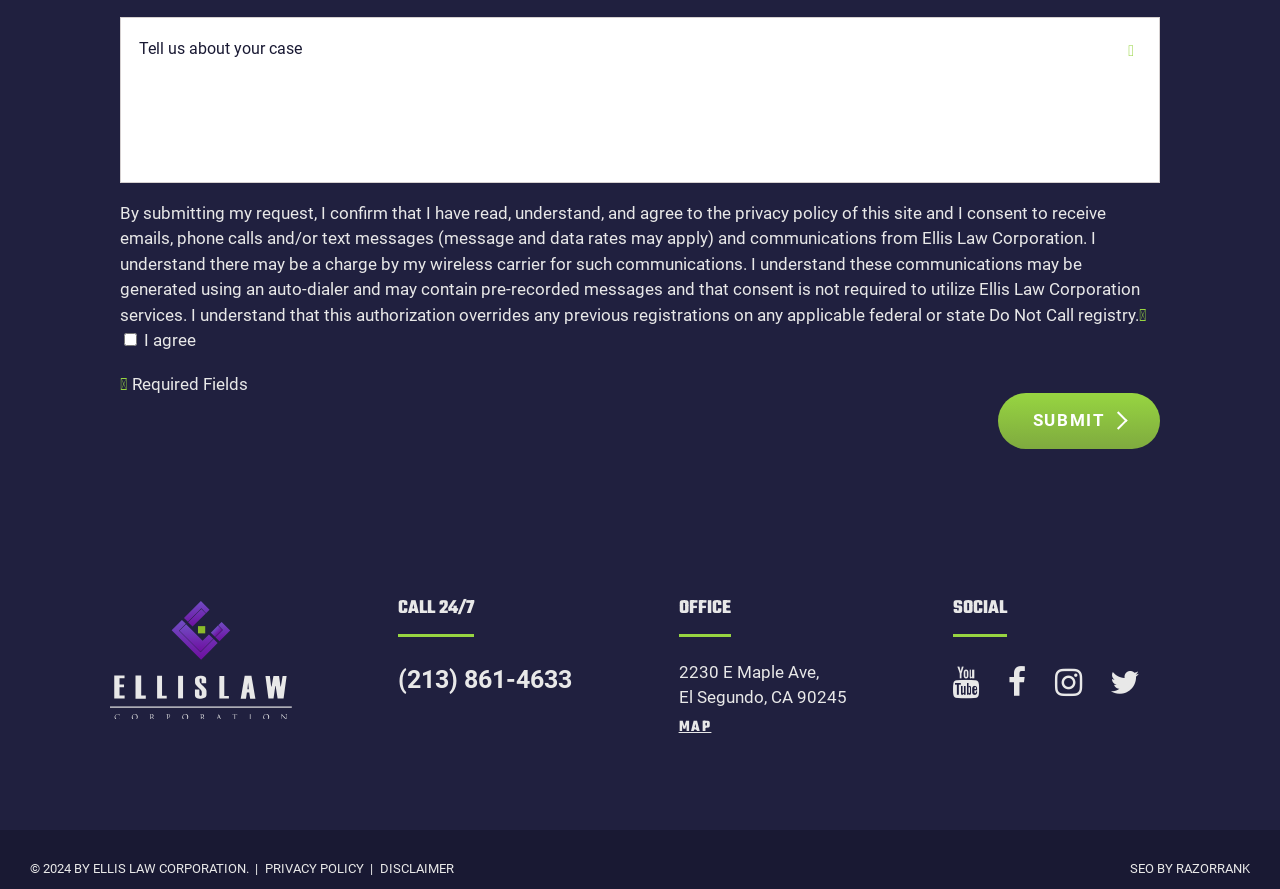Please provide a comprehensive answer to the question based on the screenshot: What is the purpose of the checkbox?

The checkbox is located below the text that describes the privacy policy of the website. It is labeled 'I agree' and is unchecked by default. This suggests that the purpose of the checkbox is to obtain the user's consent to the privacy policy before submitting their request.